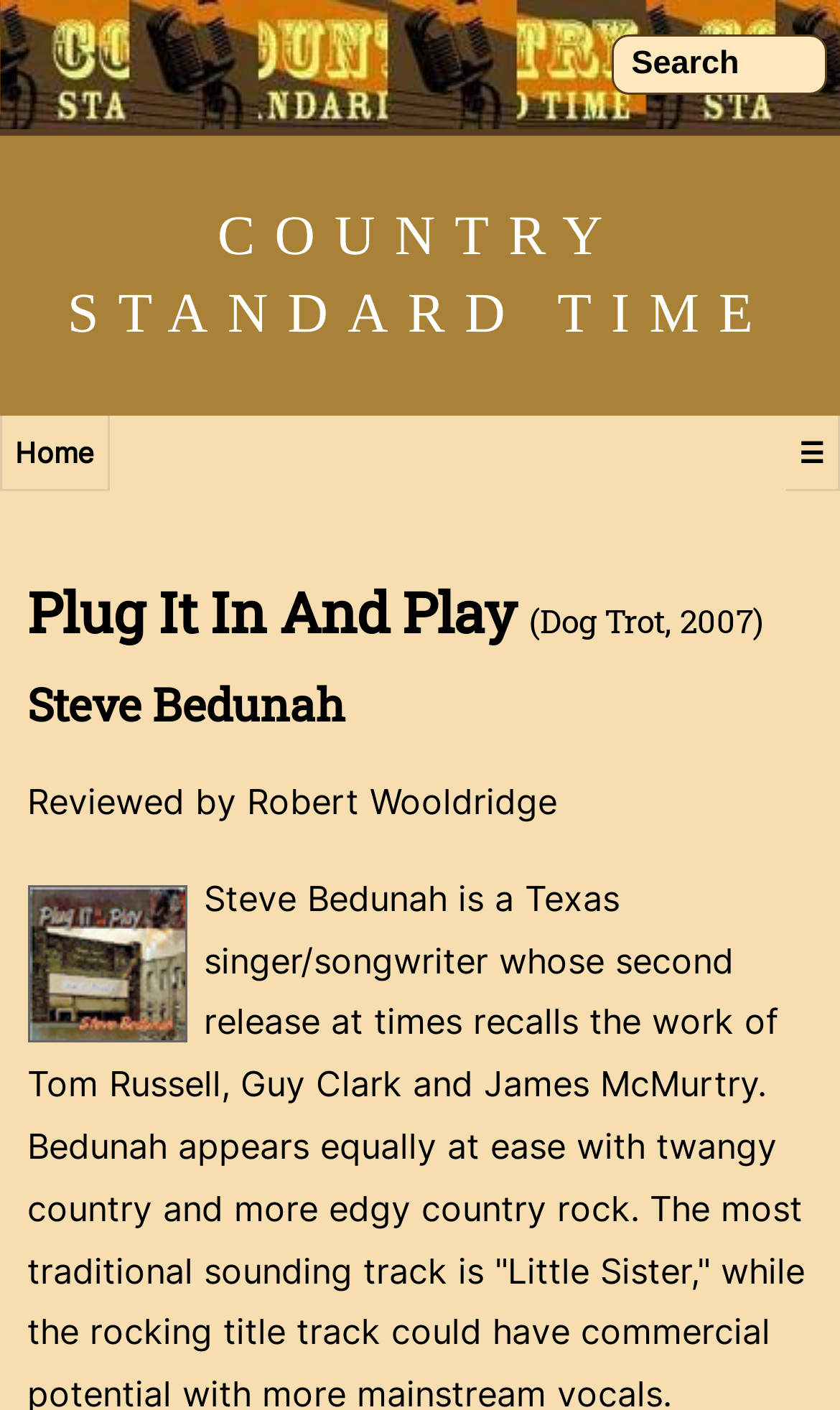Find the main header of the webpage and produce its text content.

Plug It In And Play (Dog Trot, 2007)